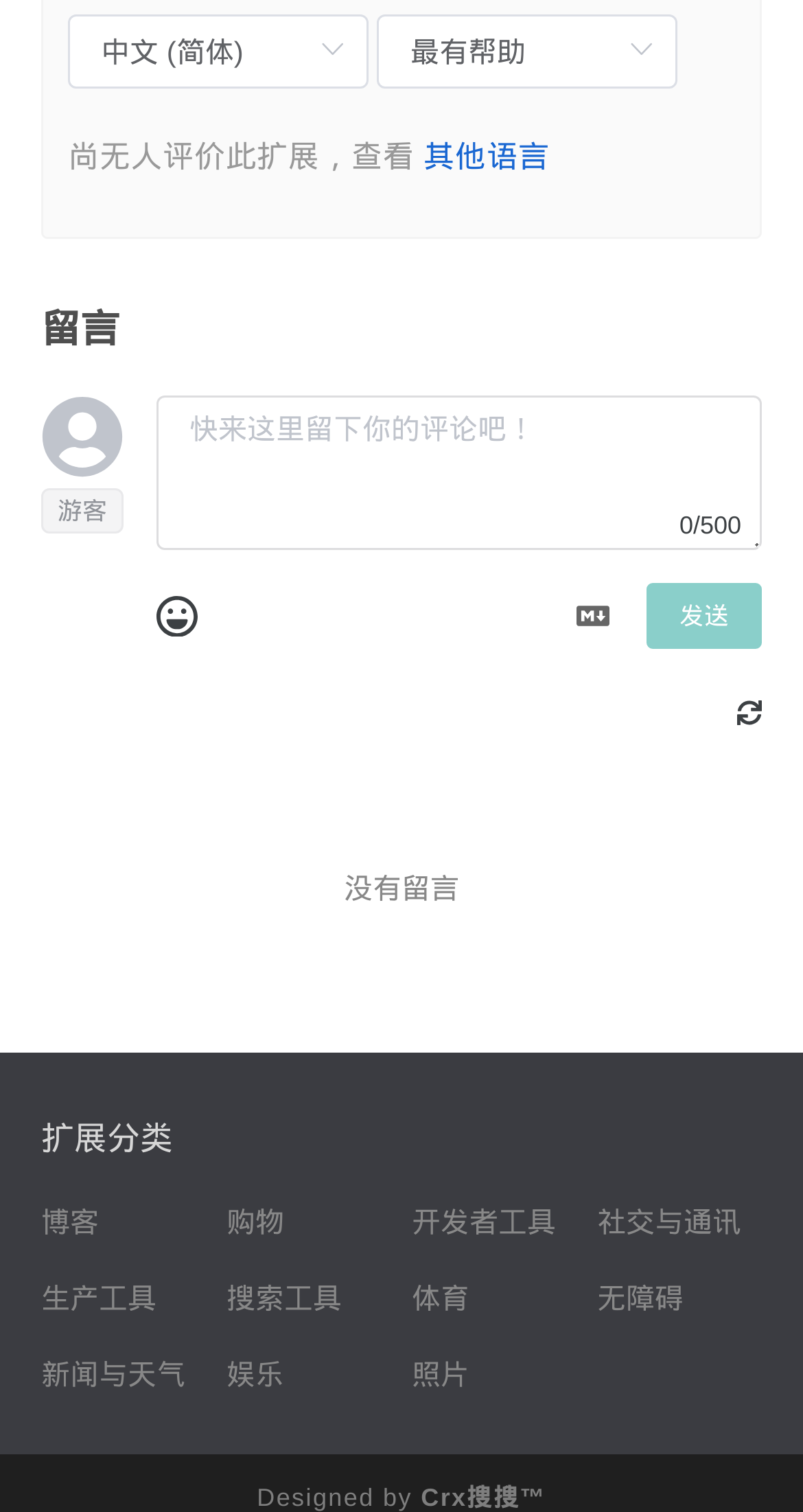Please specify the bounding box coordinates of the clickable region to carry out the following instruction: "select a language". The coordinates should be four float numbers between 0 and 1, in the format [left, top, right, bottom].

[0.085, 0.01, 0.458, 0.059]